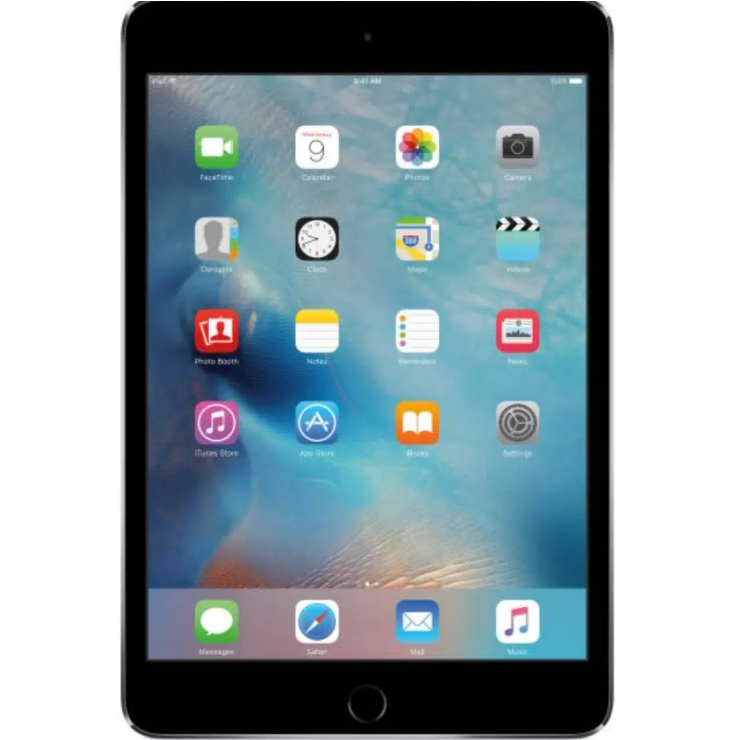What is the position of the iPad Mini 4? Please answer the question using a single word or phrase based on the image.

Upright